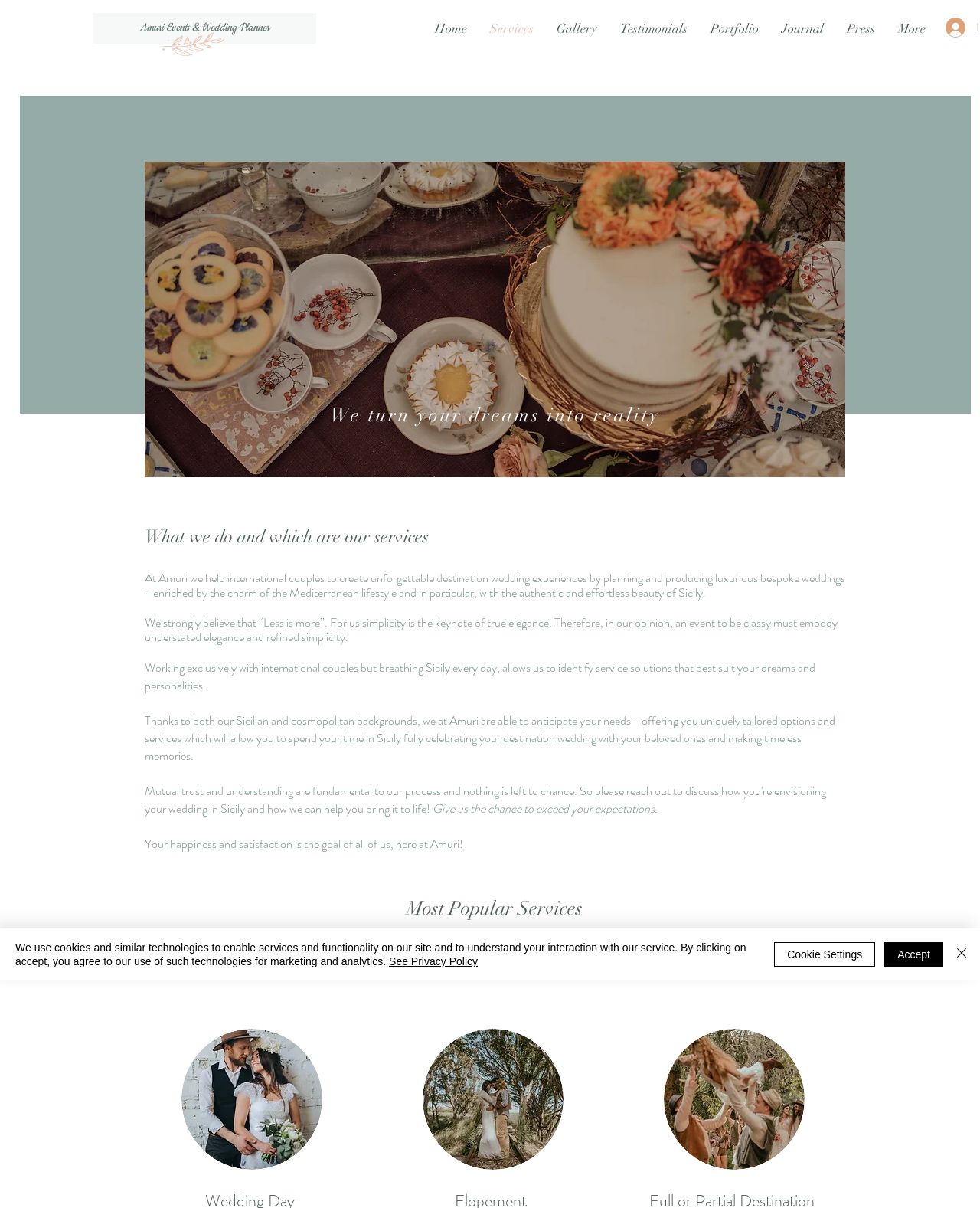Identify the bounding box for the UI element described as: "Log In". The coordinates should be four float numbers between 0 and 1, i.e., [left, top, right, bottom].

[0.954, 0.011, 0.998, 0.035]